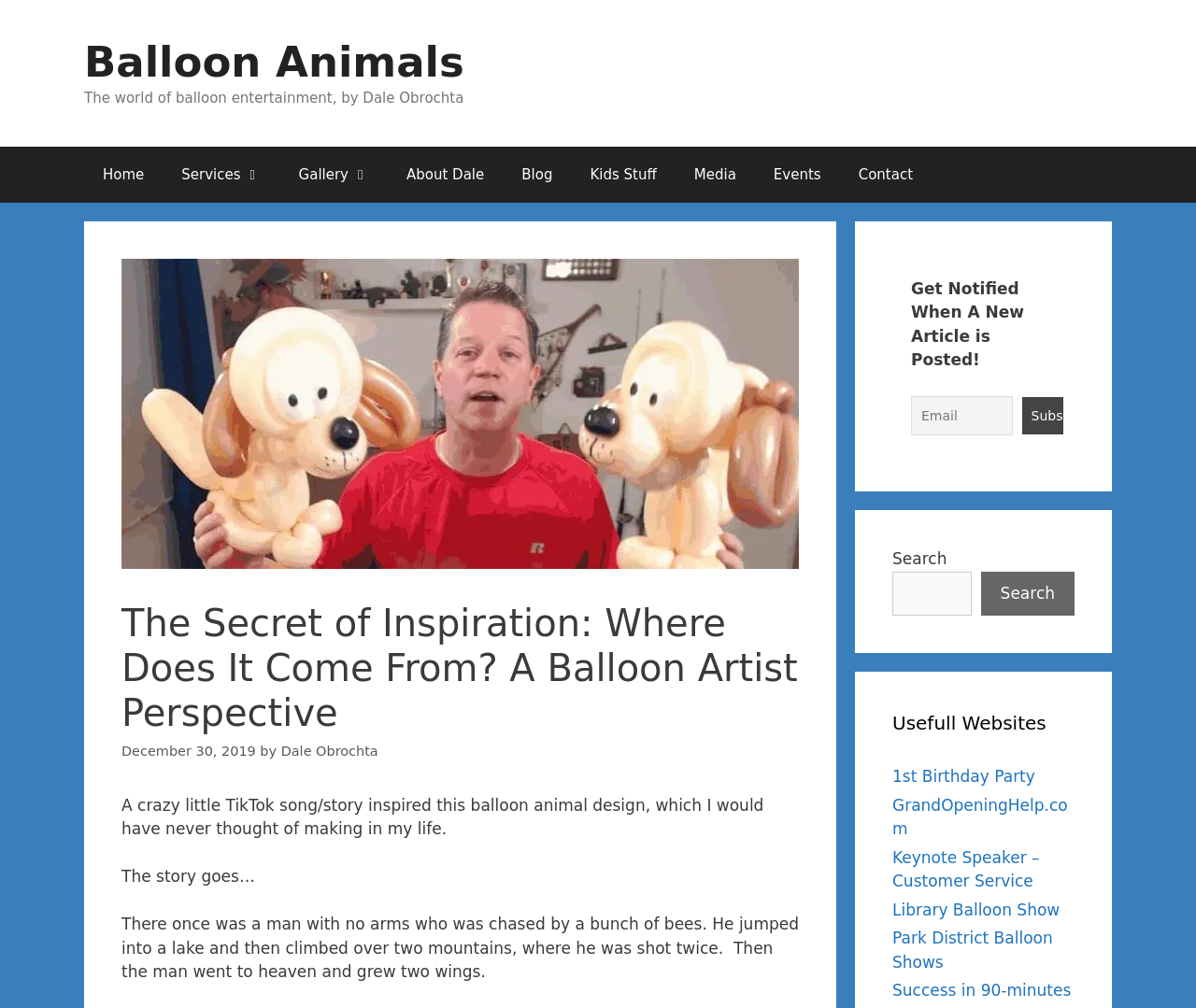What is the theme of the balloon animal design?
Respond to the question with a single word or phrase according to the image.

TikTok song/story